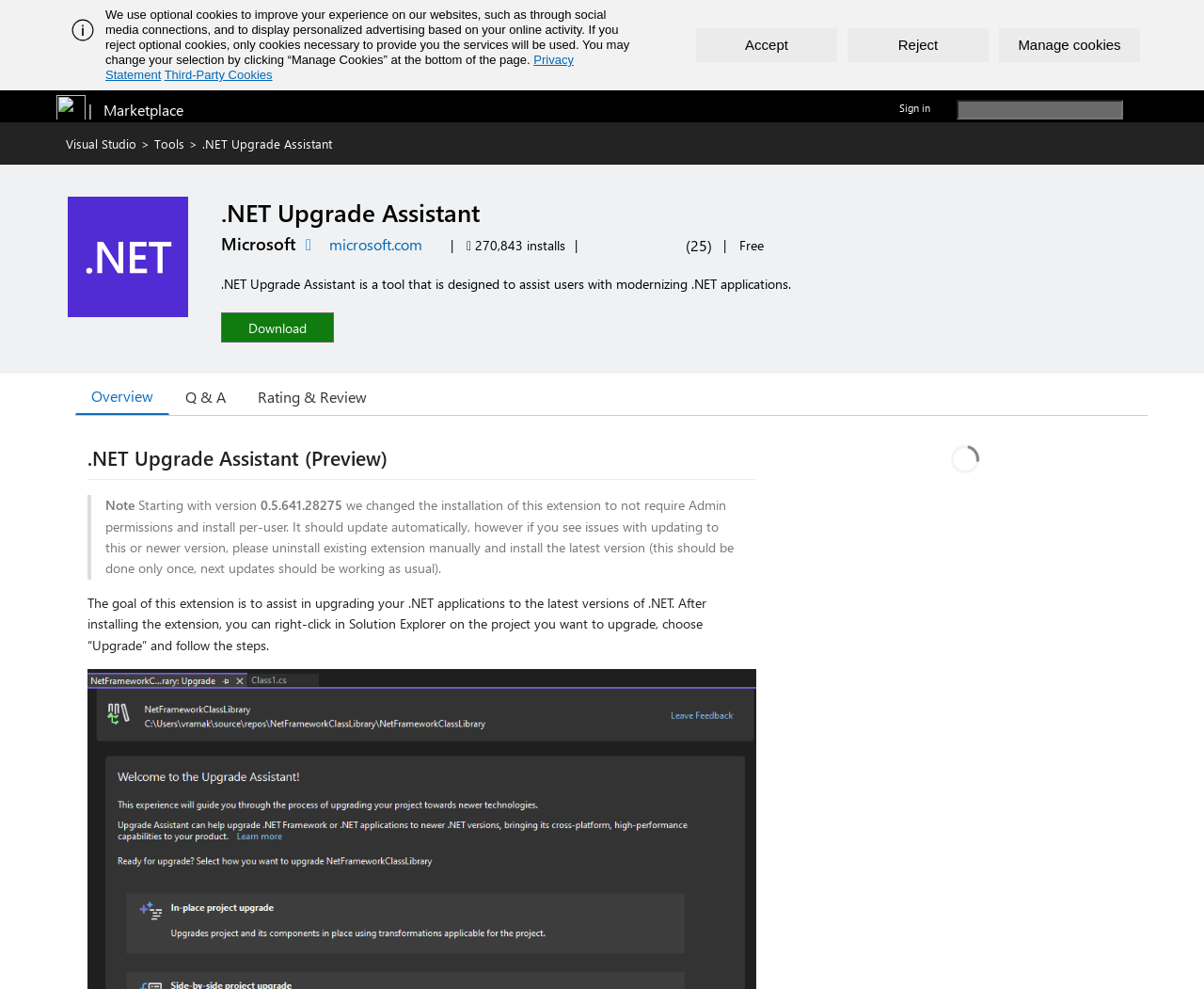Locate the bounding box coordinates of the element that should be clicked to fulfill the instruction: "Download .NET Upgrade Assistant".

[0.184, 0.322, 0.277, 0.34]